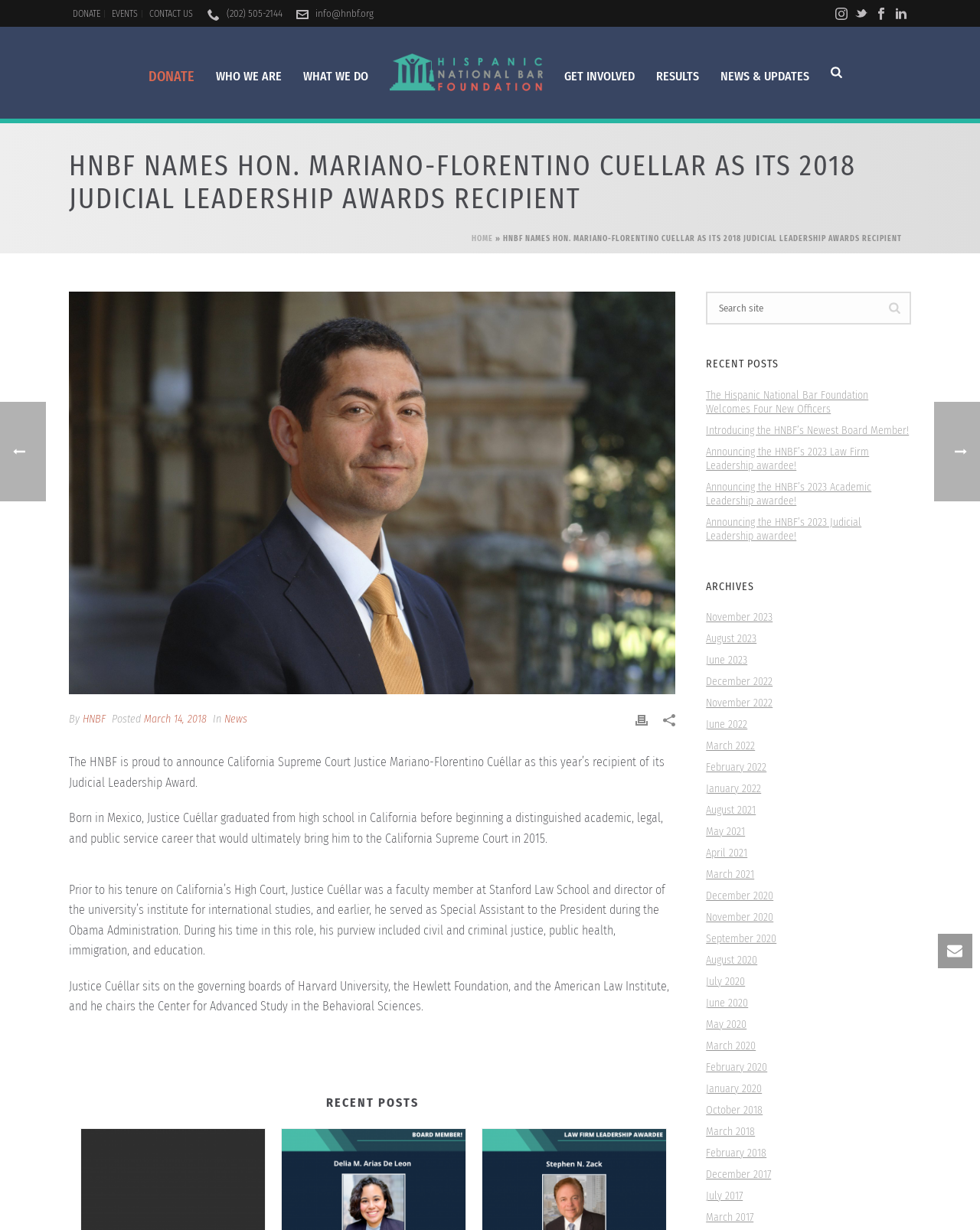Provide a thorough summary of the webpage.

The webpage is about the Hispanic National Bar Foundation (HNBF) and its Judicial Leadership Award. At the top, there are several links to different sections of the website, including "DONATE", "EVENTS", "CONTACT US", and others. Below these links, there is a phone number and an email address.

The main content of the page is an article announcing California Supreme Court Justice Mariano-Florentino Cuéllar as the recipient of the HNBF's Judicial Leadership Award. The article provides a brief biography of Justice Cuéllar, highlighting his academic and professional achievements.

To the right of the article, there is a sidebar with several links to recent posts, including news articles and announcements about the HNBF's events and awards. Below the recent posts, there is a section for archives, which lists links to news articles and announcements from previous months and years.

At the bottom of the page, there are several social media links and a search bar. There are also several images throughout the page, including a logo for the HNBF and icons for social media platforms.